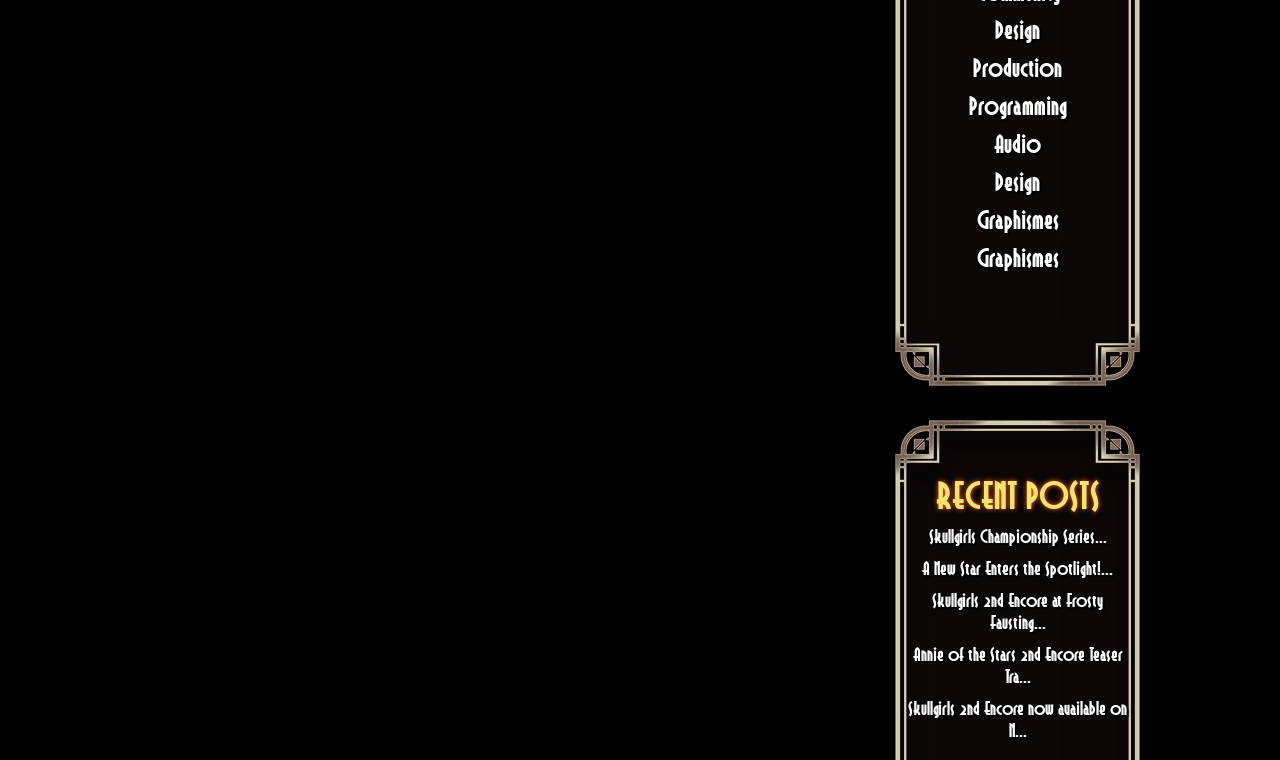What is the last recent post about?
Based on the image, give a concise answer in the form of a single word or short phrase.

Skullgirls 2nd Encore